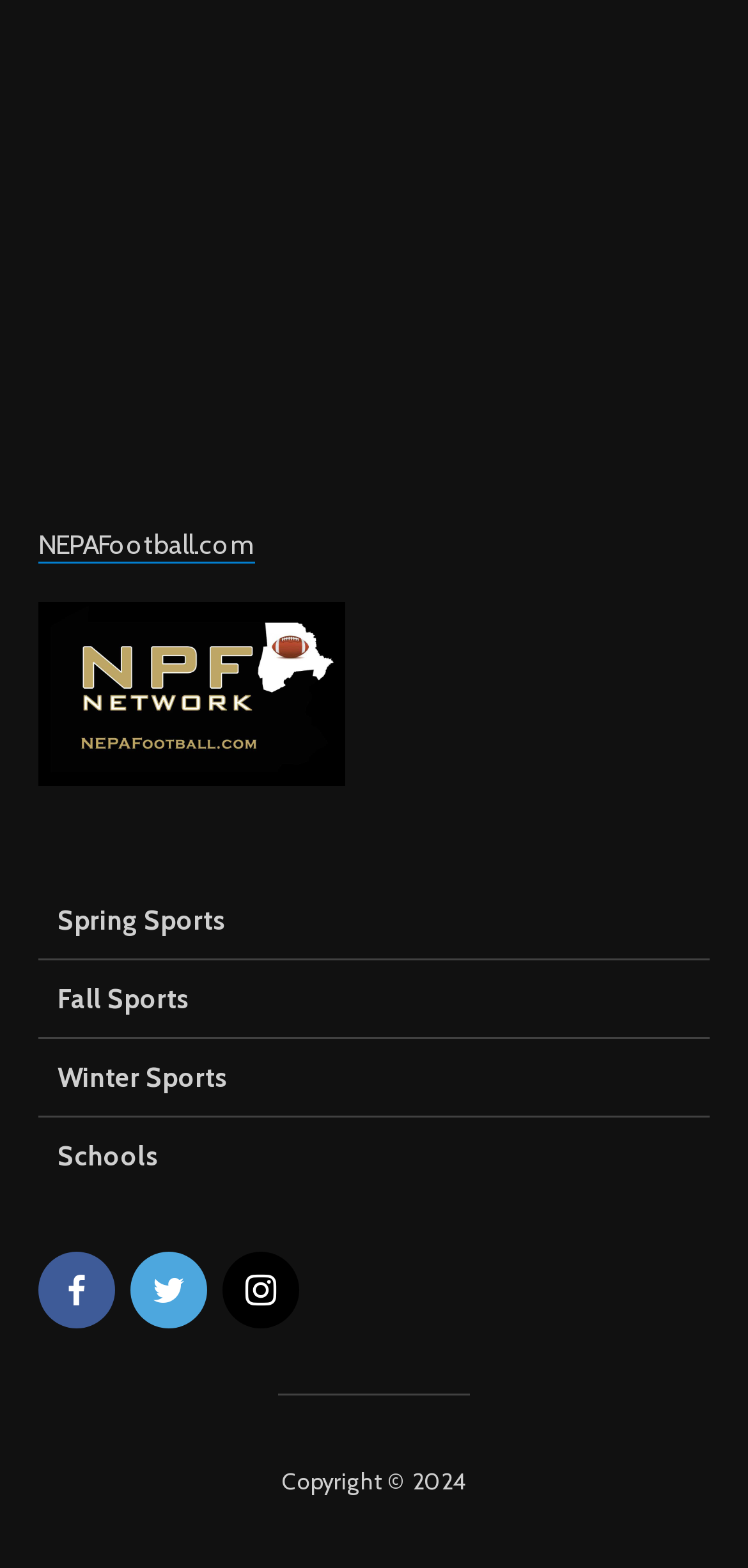What is the copyright year?
Using the visual information, answer the question in a single word or phrase.

2024